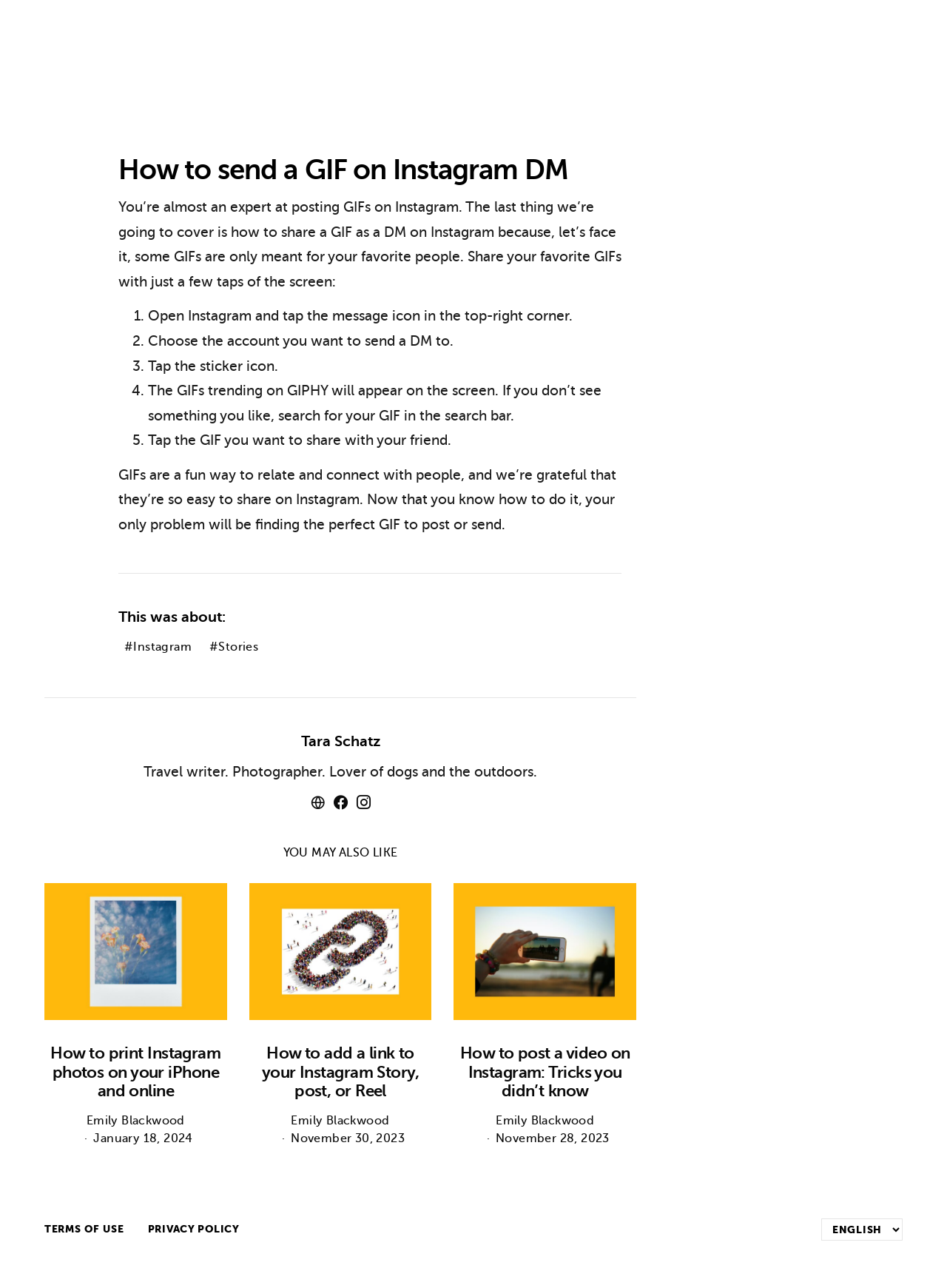Provide your answer in a single word or phrase: 
What is the date of the second article under 'YOU MAY ALSO LIKE'?

November 30, 2023